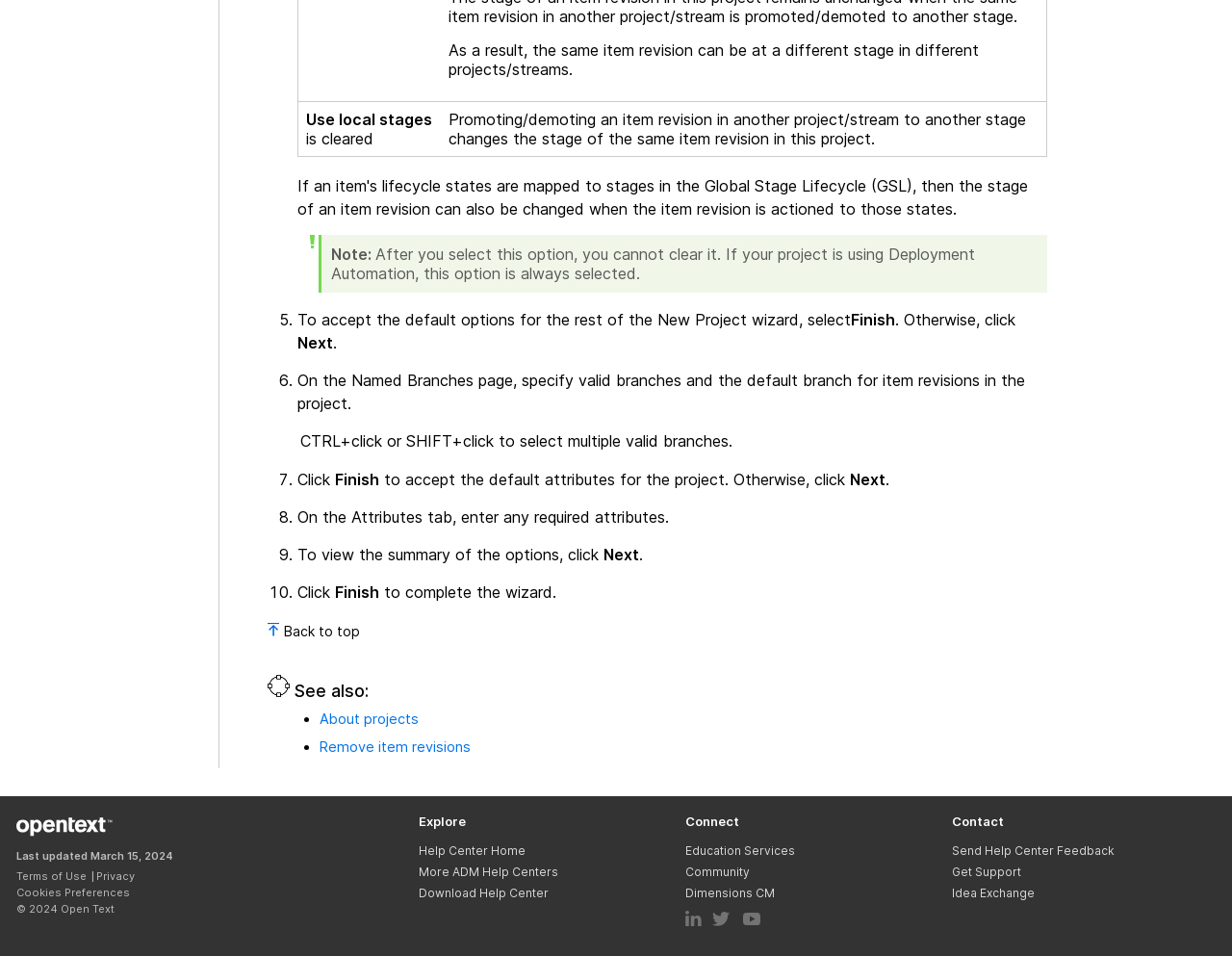Find the bounding box coordinates for the area that must be clicked to perform this action: "Click 'Back to top'".

[0.23, 0.652, 0.292, 0.669]